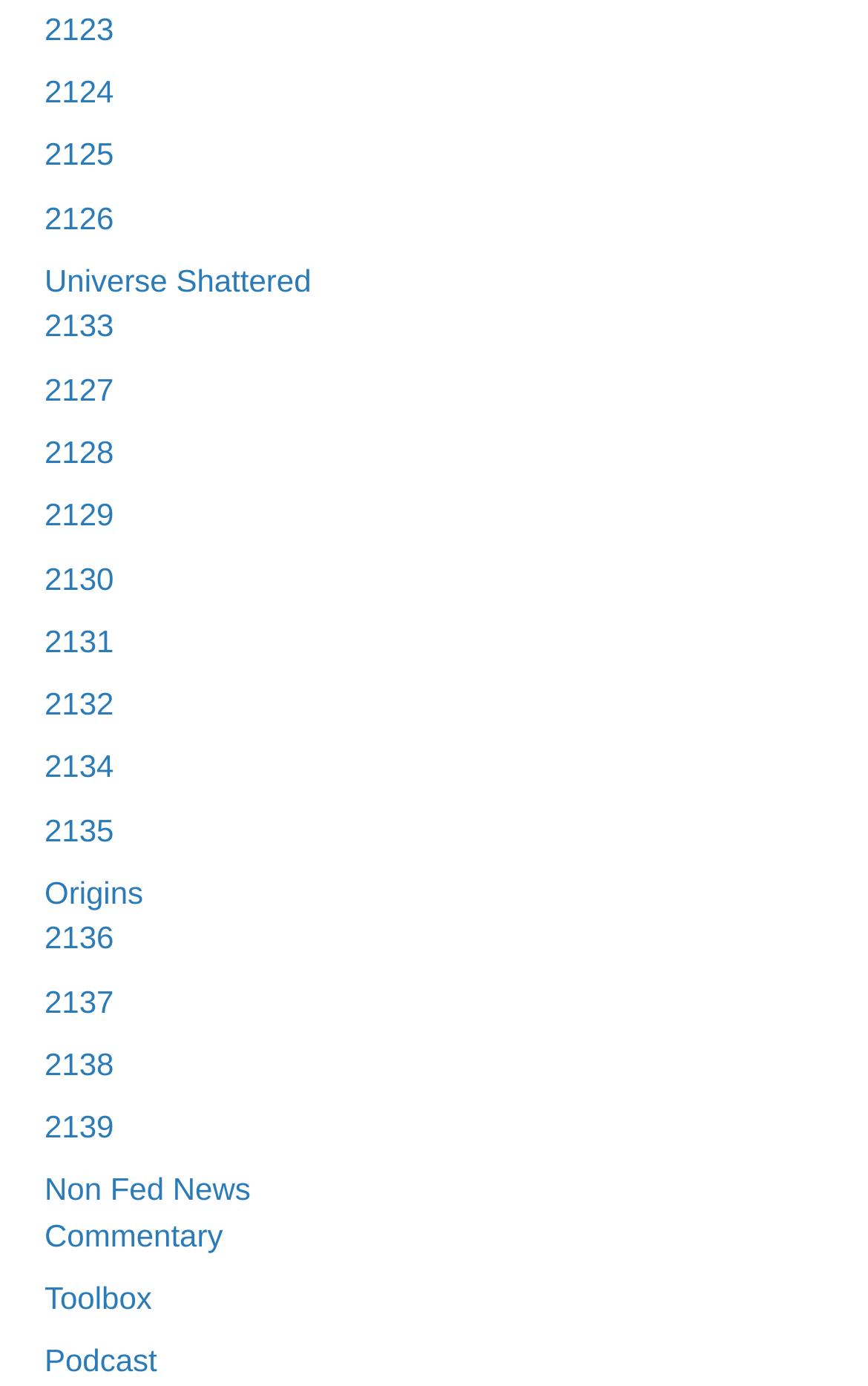What is the text of the link at the top of the webpage? Based on the image, give a response in one word or a short phrase.

2123